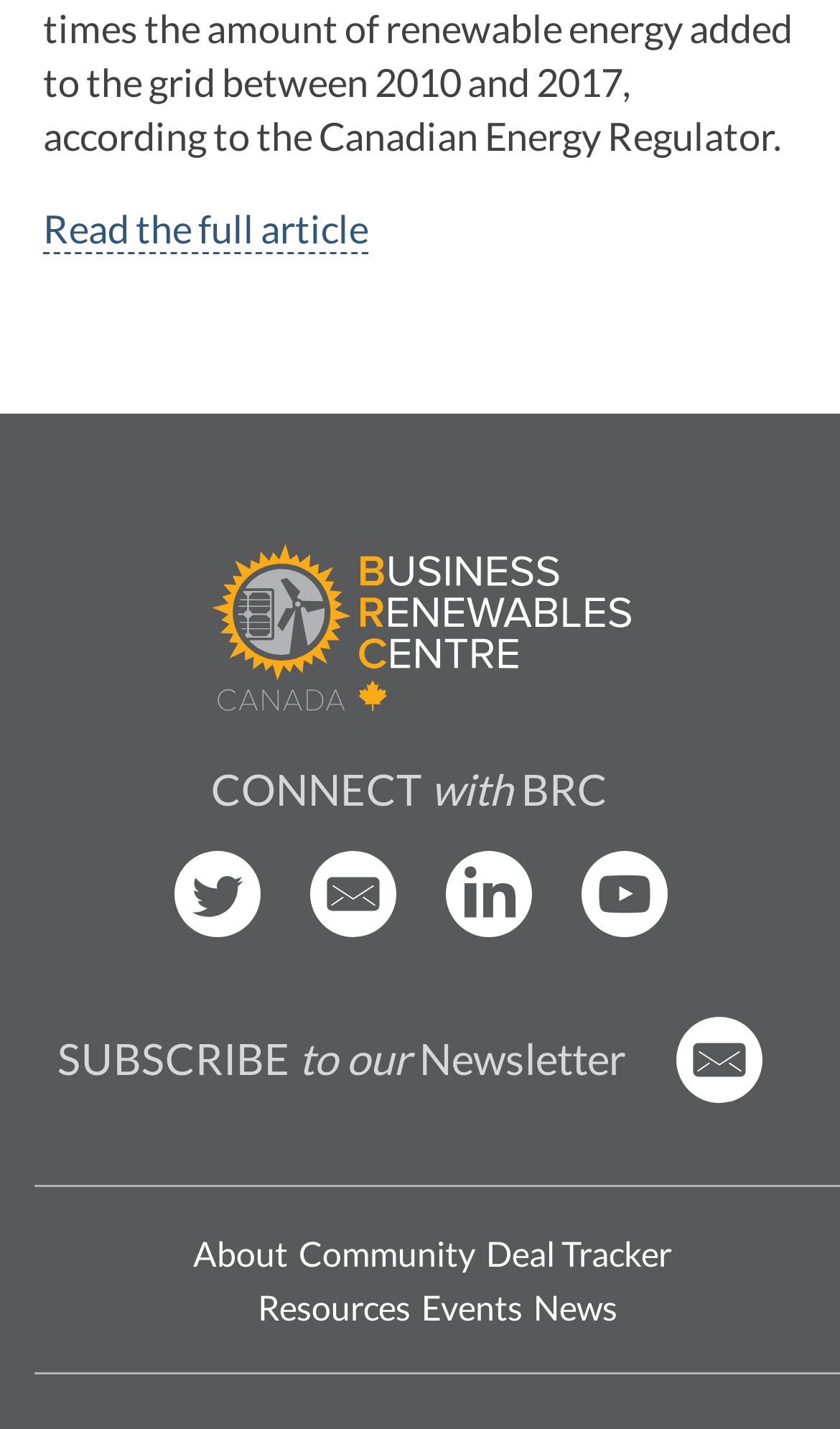Answer the question briefly using a single word or phrase: 
How many navigation links are there?

7